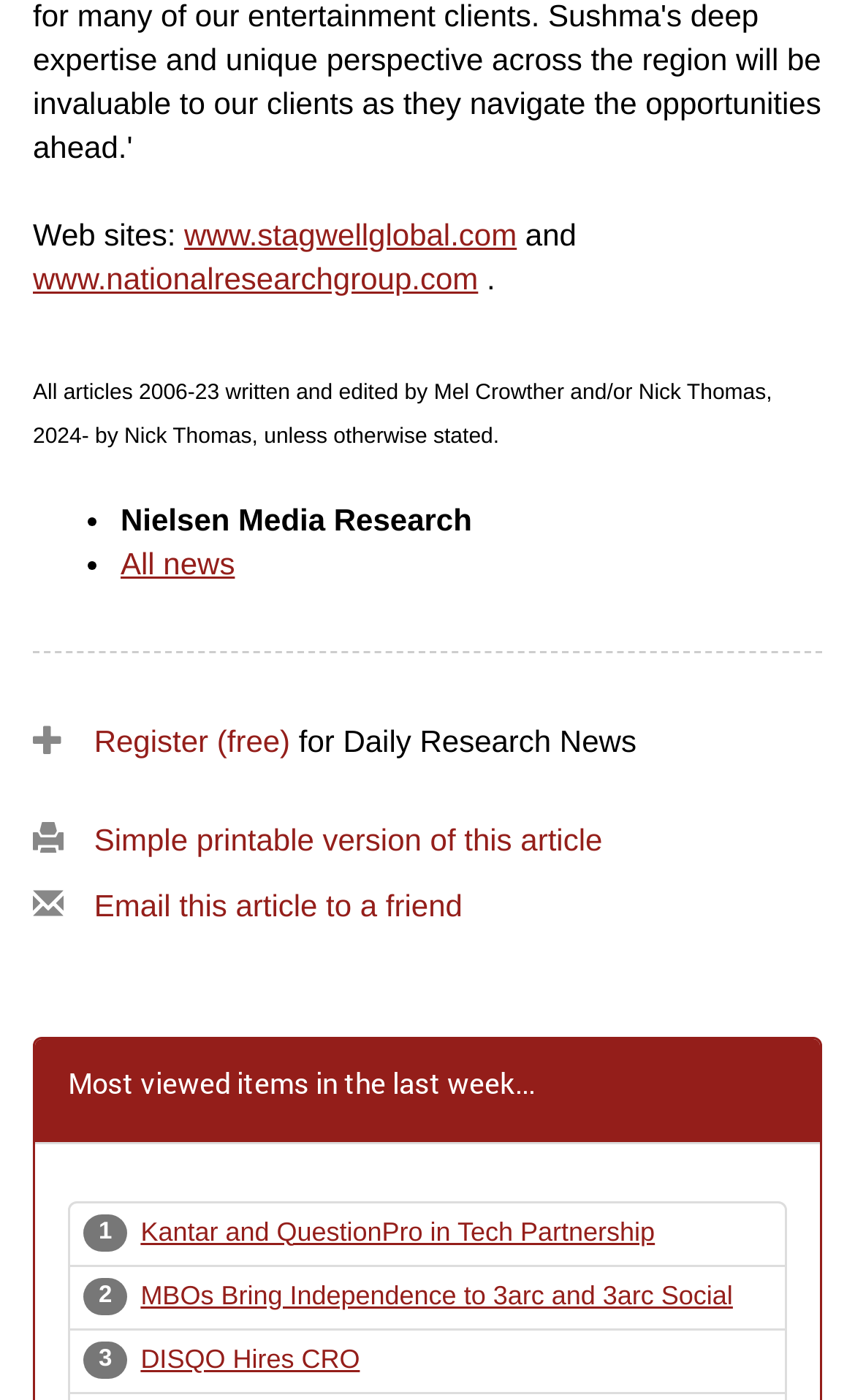Based on the visual content of the image, answer the question thoroughly: What is the purpose of the 'Register (free)' link?

The link 'Register (free)' at [0.11, 0.517, 0.339, 0.542] is accompanied by the static text 'for Daily Research News', suggesting that the purpose of this link is to register for Daily Research News.